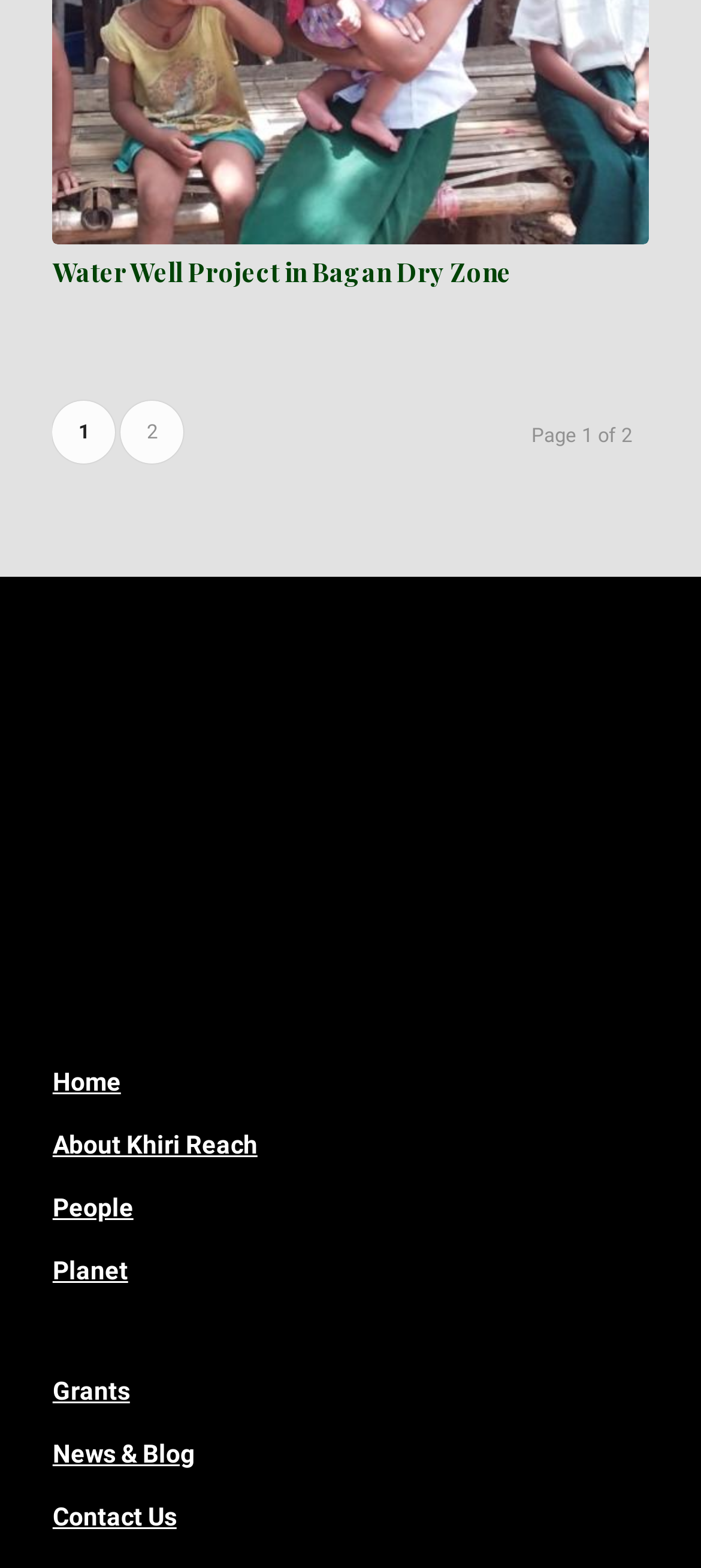Please locate the bounding box coordinates of the region I need to click to follow this instruction: "read the News & Blog".

[0.075, 0.916, 0.278, 0.935]